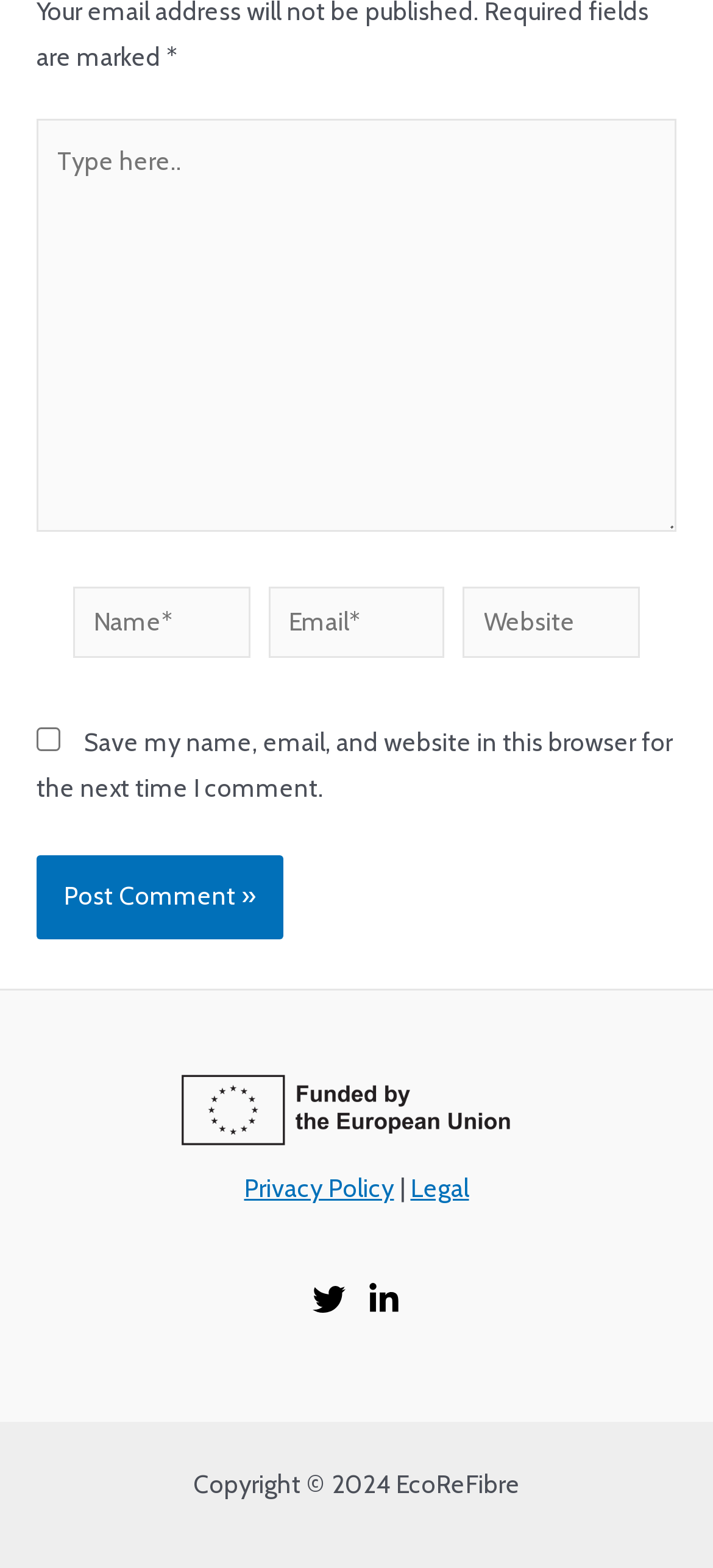Answer the following inquiry with a single word or phrase:
How many text fields are there?

4